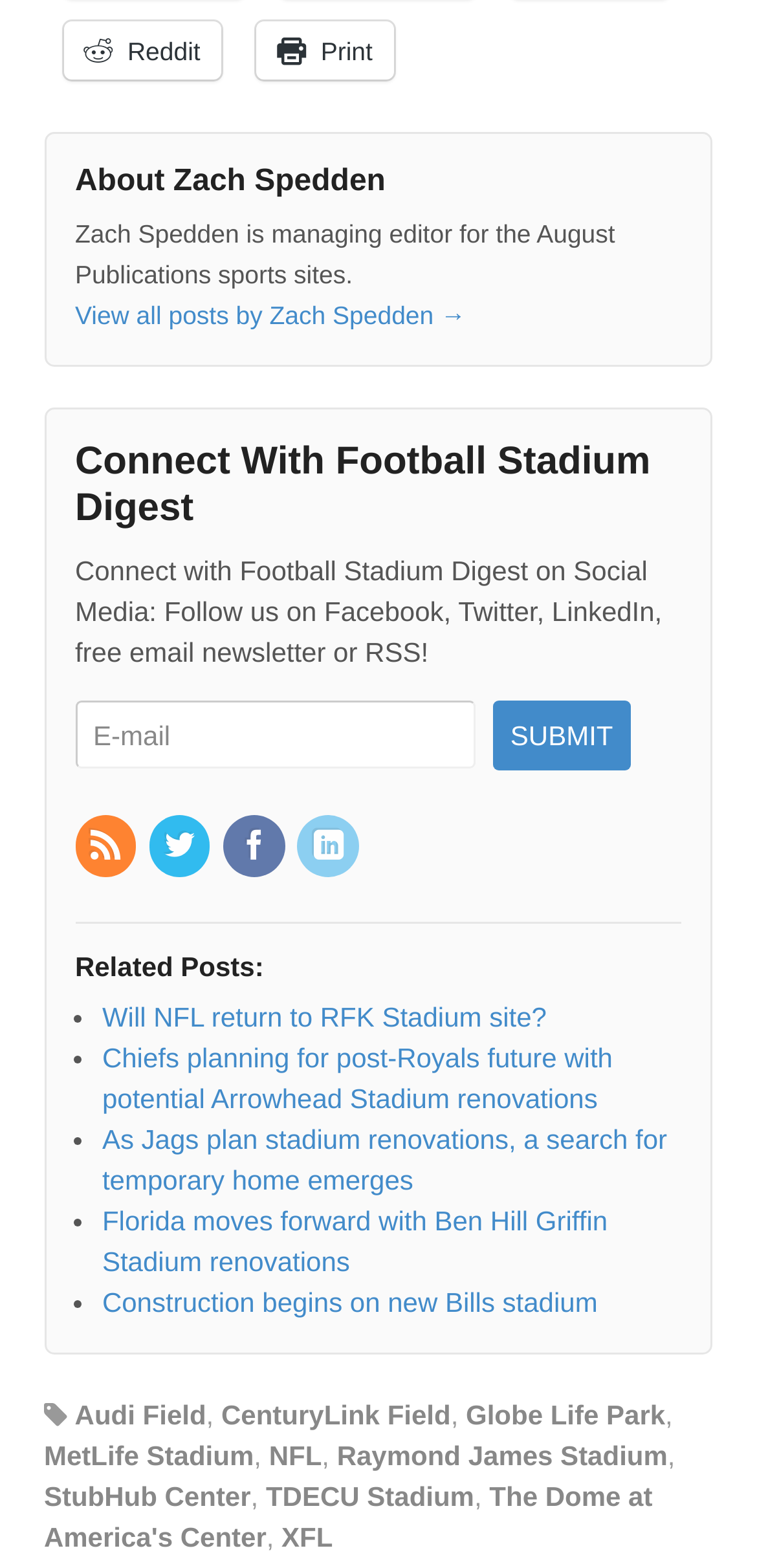What is the purpose of the textbox?
Examine the image and provide an in-depth answer to the question.

The answer can be inferred from the StaticText element with the text 'E-mail' which is a child of the textbox element, indicating that the textbox is used to enter an email address.